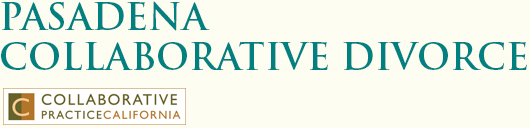What values are central to the practice?
Look at the image and provide a short answer using one word or a phrase.

Collaboration and mutual respect